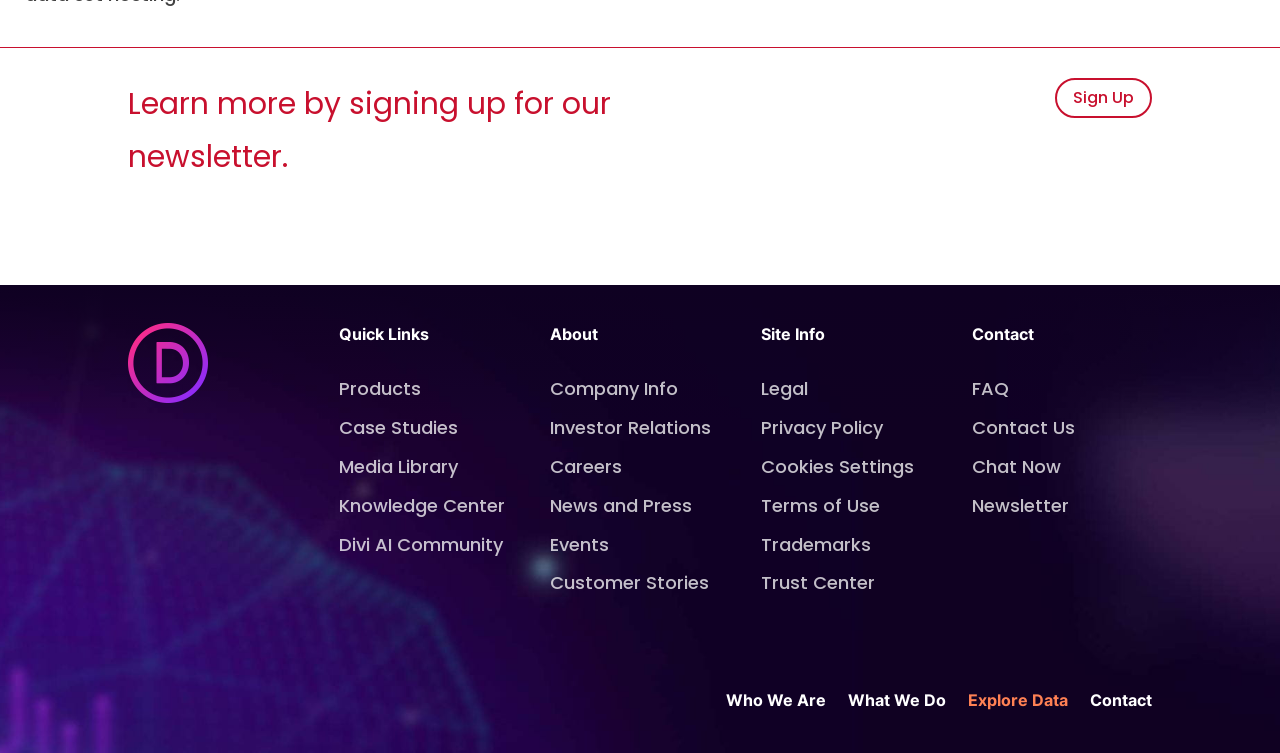Can you determine the bounding box coordinates of the area that needs to be clicked to fulfill the following instruction: "Visit the media library"?

[0.265, 0.603, 0.358, 0.636]